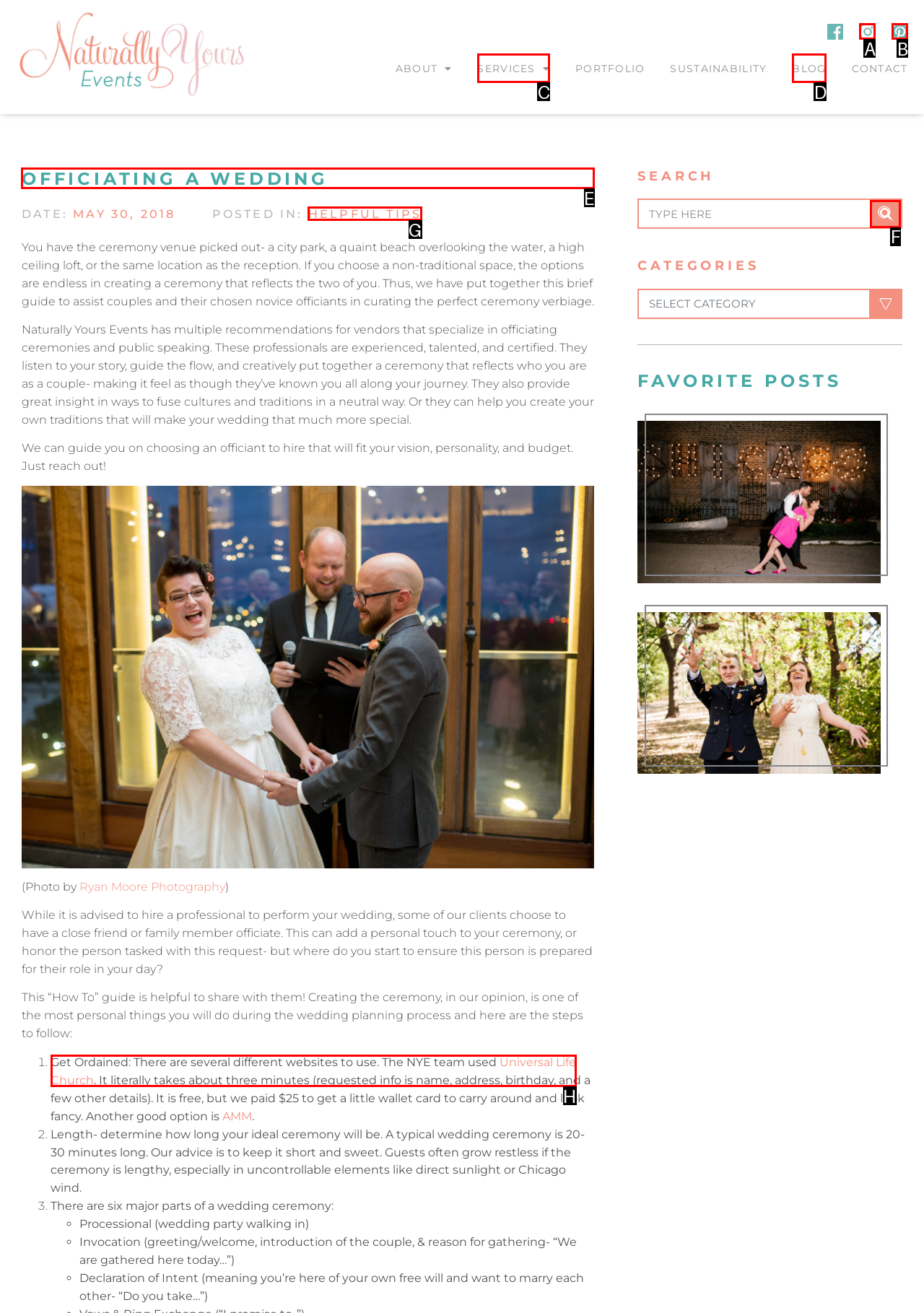Select the appropriate HTML element to click for the following task: Read the 'OFFICIATING A WEDDING' article
Answer with the letter of the selected option from the given choices directly.

E